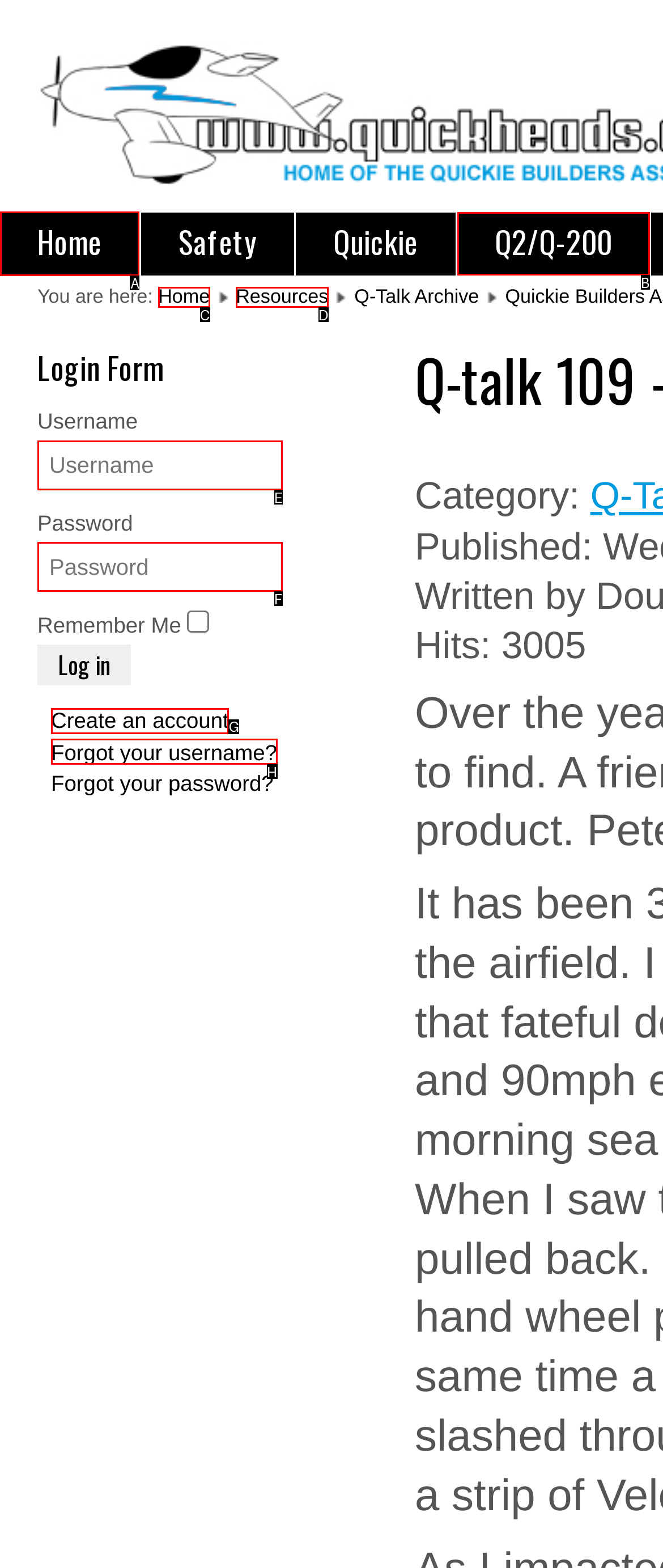Choose the letter of the element that should be clicked to complete the task: Click the Home link
Answer with the letter from the possible choices.

A